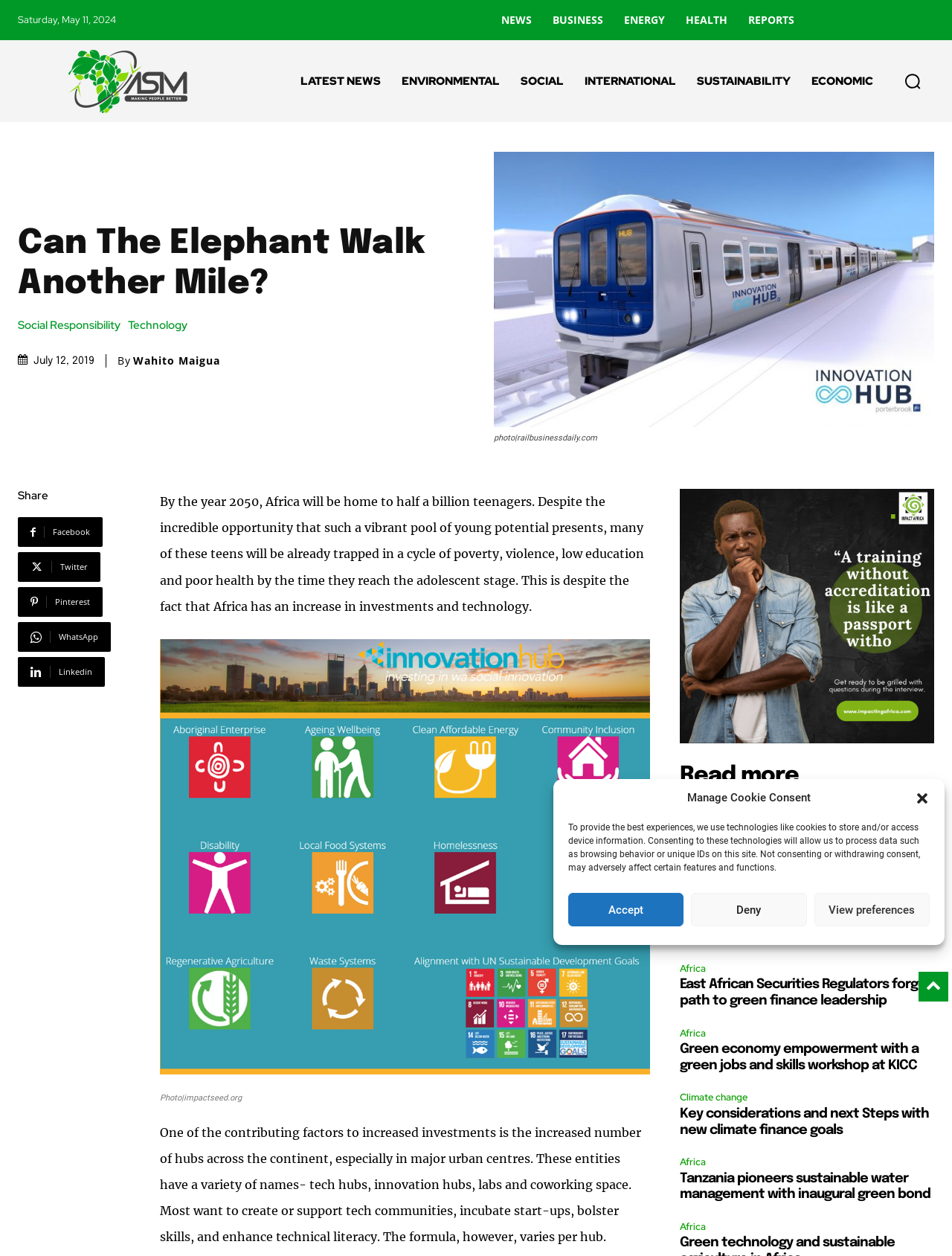Determine the bounding box coordinates of the clickable element to complete this instruction: "Share on Facebook". Provide the coordinates in the format of four float numbers between 0 and 1, [left, top, right, bottom].

[0.019, 0.412, 0.108, 0.435]